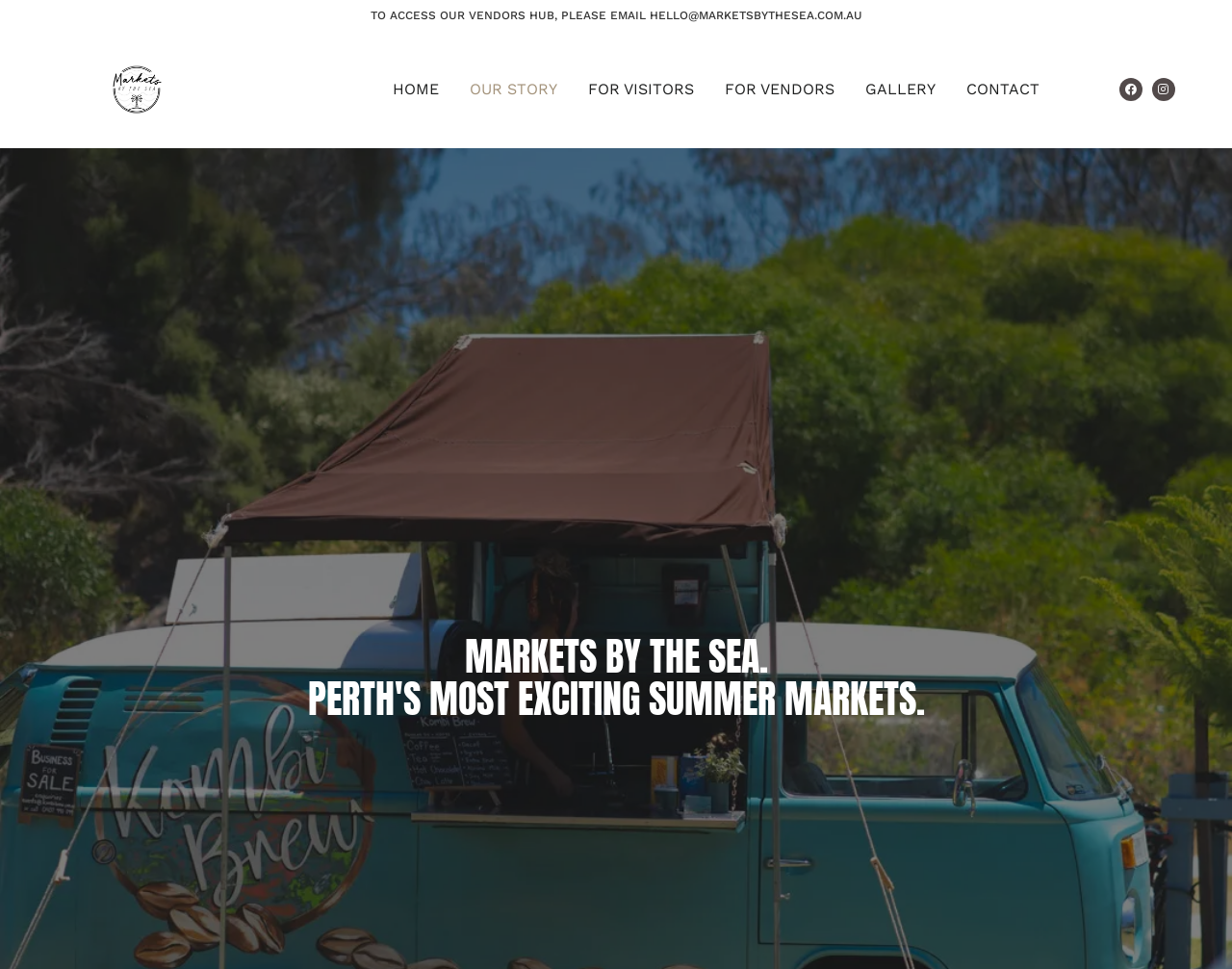Based on the provided description, "Facebook", find the bounding box of the corresponding UI element in the screenshot.

[0.909, 0.08, 0.927, 0.104]